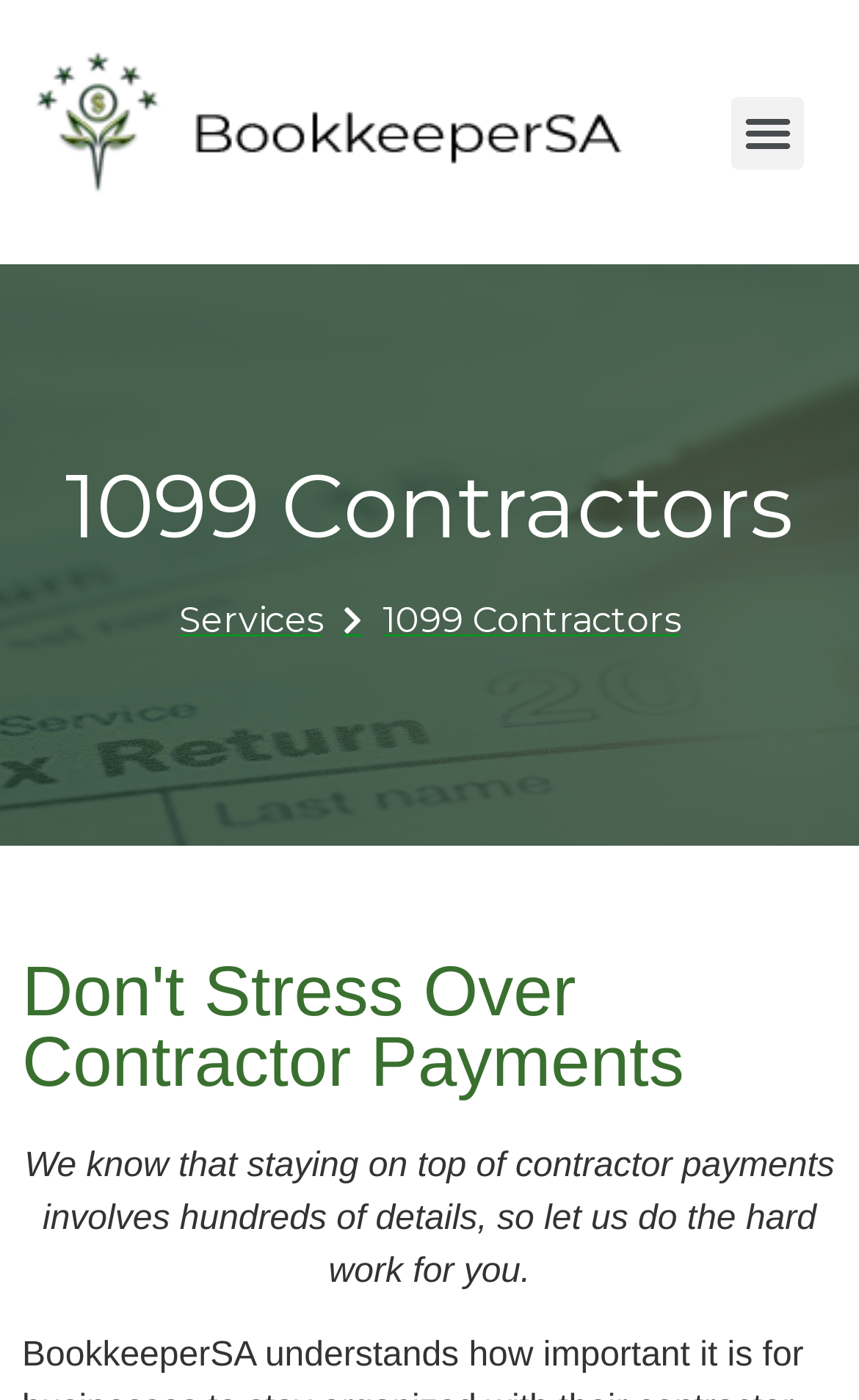Find the bounding box of the UI element described as: "1099 Contractors". The bounding box coordinates should be given as four float values between 0 and 1, i.e., [left, top, right, bottom].

[0.388, 0.425, 0.792, 0.463]